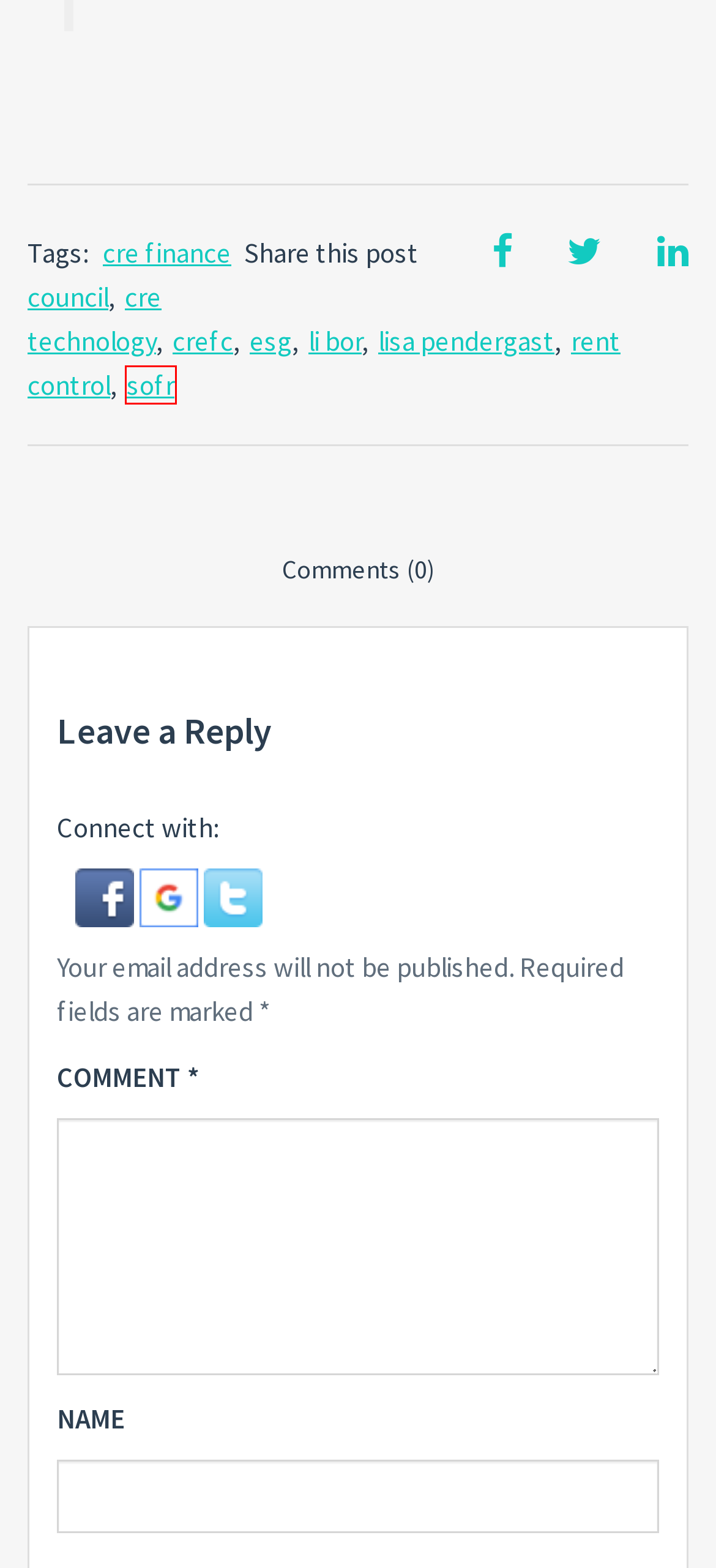Examine the screenshot of a webpage with a red bounding box around an element. Then, select the webpage description that best represents the new page after clicking the highlighted element. Here are the descriptions:
A. crefc Archives | FIP Commercial
B. li bor Archives | FIP Commercial
C. cre finance council Archives | FIP Commercial
D. rent control Archives | FIP Commercial
E. sofr Archives | FIP Commercial
F. esg Archives | FIP Commercial
G. cre technology Archives | FIP Commercial
H. lisa pendergast Archives | FIP Commercial

E